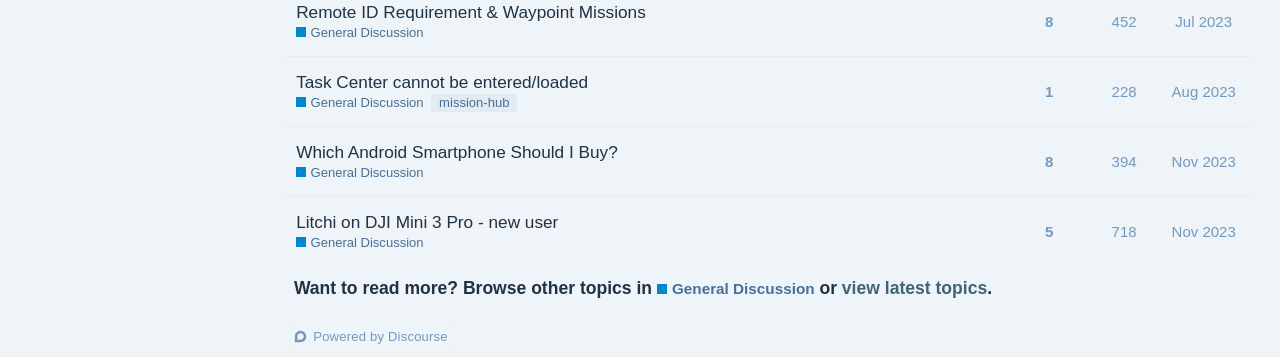Please predict the bounding box coordinates (top-left x, top-left y, bottom-right x, bottom-right y) for the UI element in the screenshot that fits the description: view latest topics

[0.658, 0.777, 0.771, 0.834]